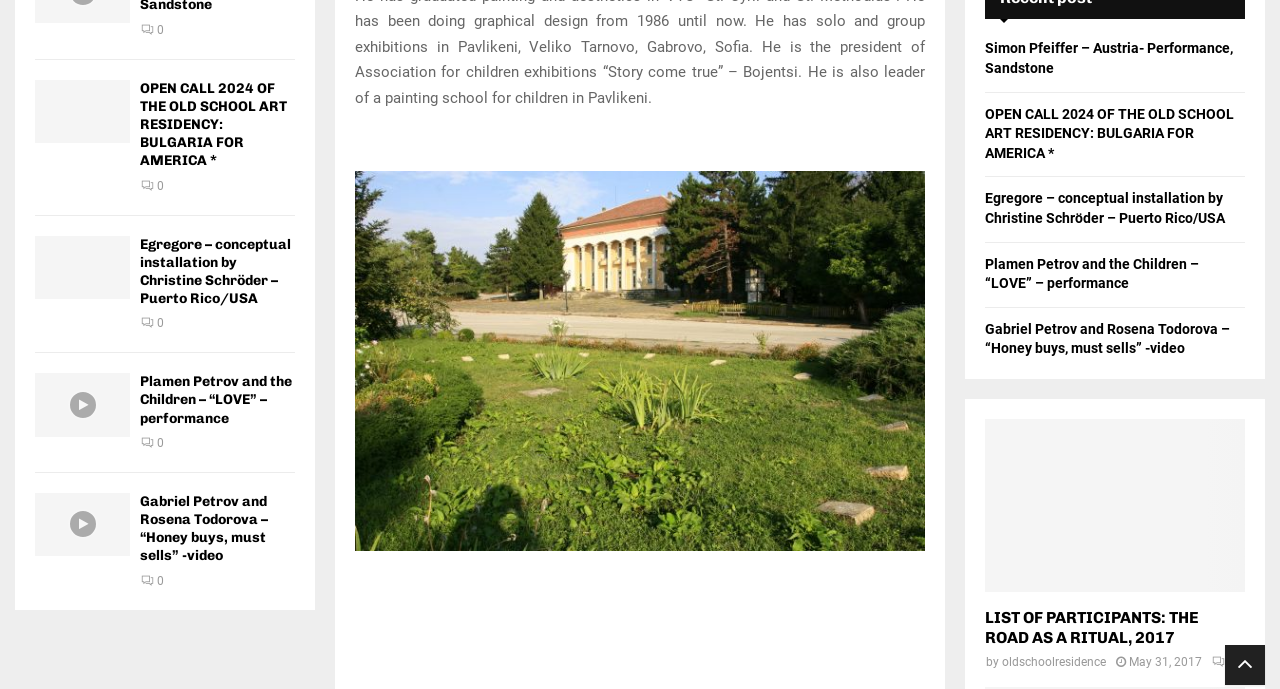Please find the bounding box for the following UI element description. Provide the coordinates in (top-left x, top-left y, bottom-right x, bottom-right y) format, with values between 0 and 1: alt="Plamen 01"

[0.277, 0.248, 0.723, 0.8]